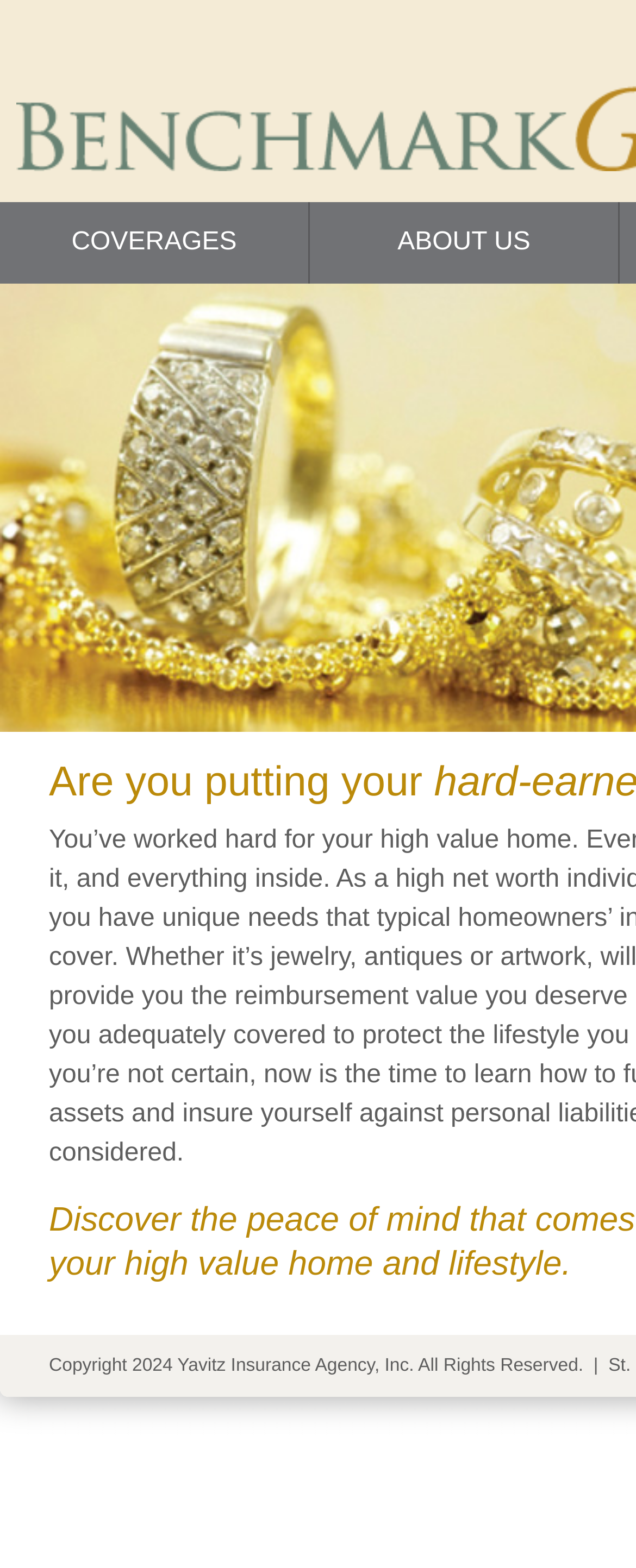Identify the bounding box for the described UI element. Provide the coordinates in (top-left x, top-left y, bottom-right x, bottom-right y) format with values ranging from 0 to 1: About Us

[0.487, 0.129, 0.972, 0.181]